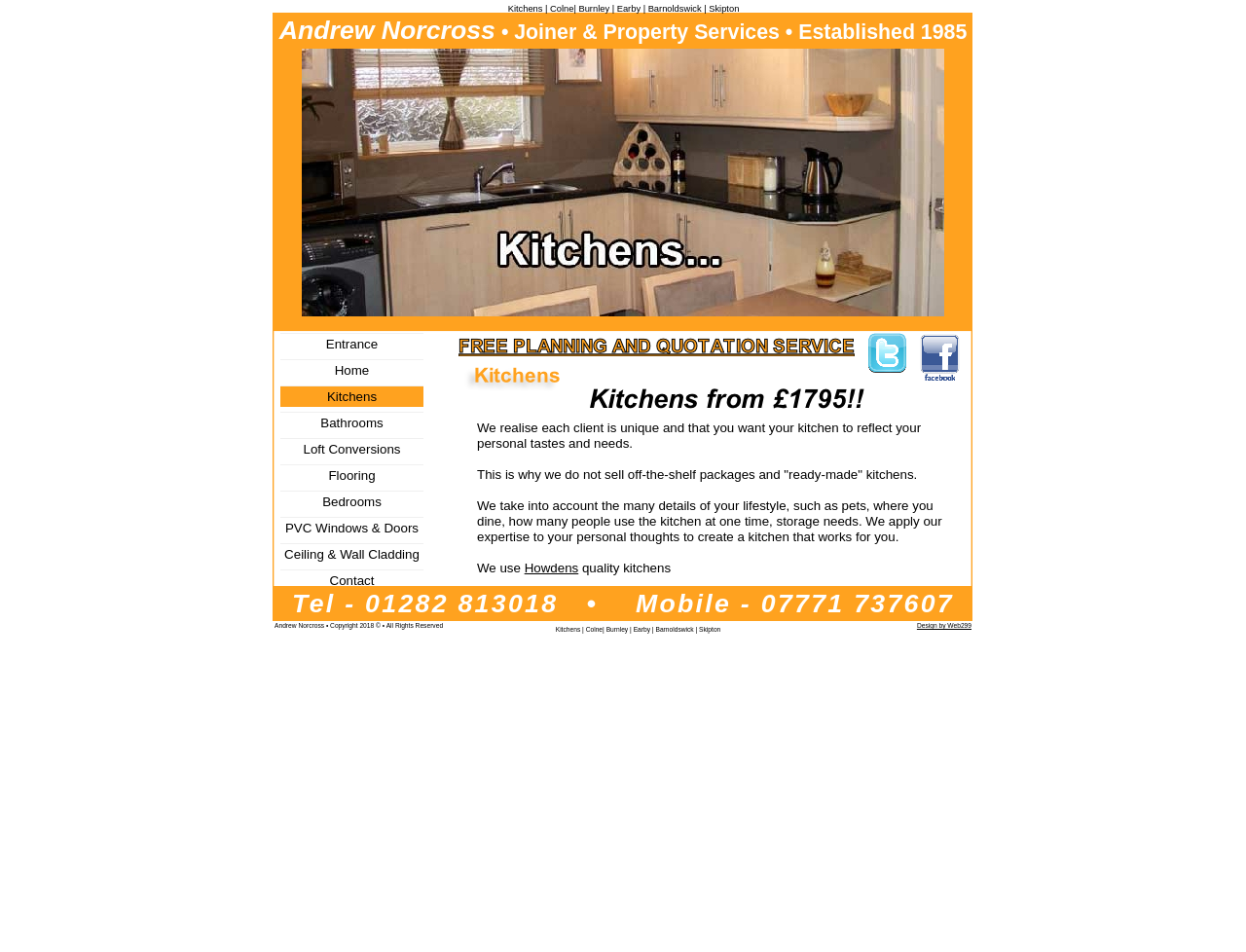Produce an elaborate caption capturing the essence of the webpage.

The webpage is about Andrew Norcross, a joiner and property services provider. At the top, there is a heading that reads "Kitchens | Colne| Burnley | Earby | Barnoldswick | Skipton". Below this heading, there is a horizontal navigation menu with 10 links, including "Entrance", "Home", "Kitchens", "Bathrooms", and "Contact", among others. These links are aligned to the left side of the page.

On the left side of the page, there is a section with the title "Andrew Norcross" and a subtitle "Joiner & Property Services • Established 1985". Below this section, there is a promotional image with the text "FREE PLANNING AND QUOTATION SERVICE".

The main content of the page is about kitchens. There is a large image of a kitchen, and below it, there is a paragraph of text that explains the company's approach to designing kitchens. The text emphasizes the importance of taking into account the client's personal tastes and needs. There are several short sentences that follow, explaining the details that the company considers when designing a kitchen.

On the right side of the page, there is a section with a heading that reads "Kitchens | Colne| Burnley | Earby | Barnoldswick | Skipton", which is similar to the top heading. Below this heading, there is a link to "Howdens", a quality kitchen provider. There is also a promotional image with the text "Kitchens from £1795!!".

At the bottom of the page, there is a section with the company's contact information, including a phone number and a mobile number. There is also a copyright notice that reads "Andrew Norcross • Copyright 2018 © • All Rights Reserved". Additionally, there is a link to the website designer, "Web299".